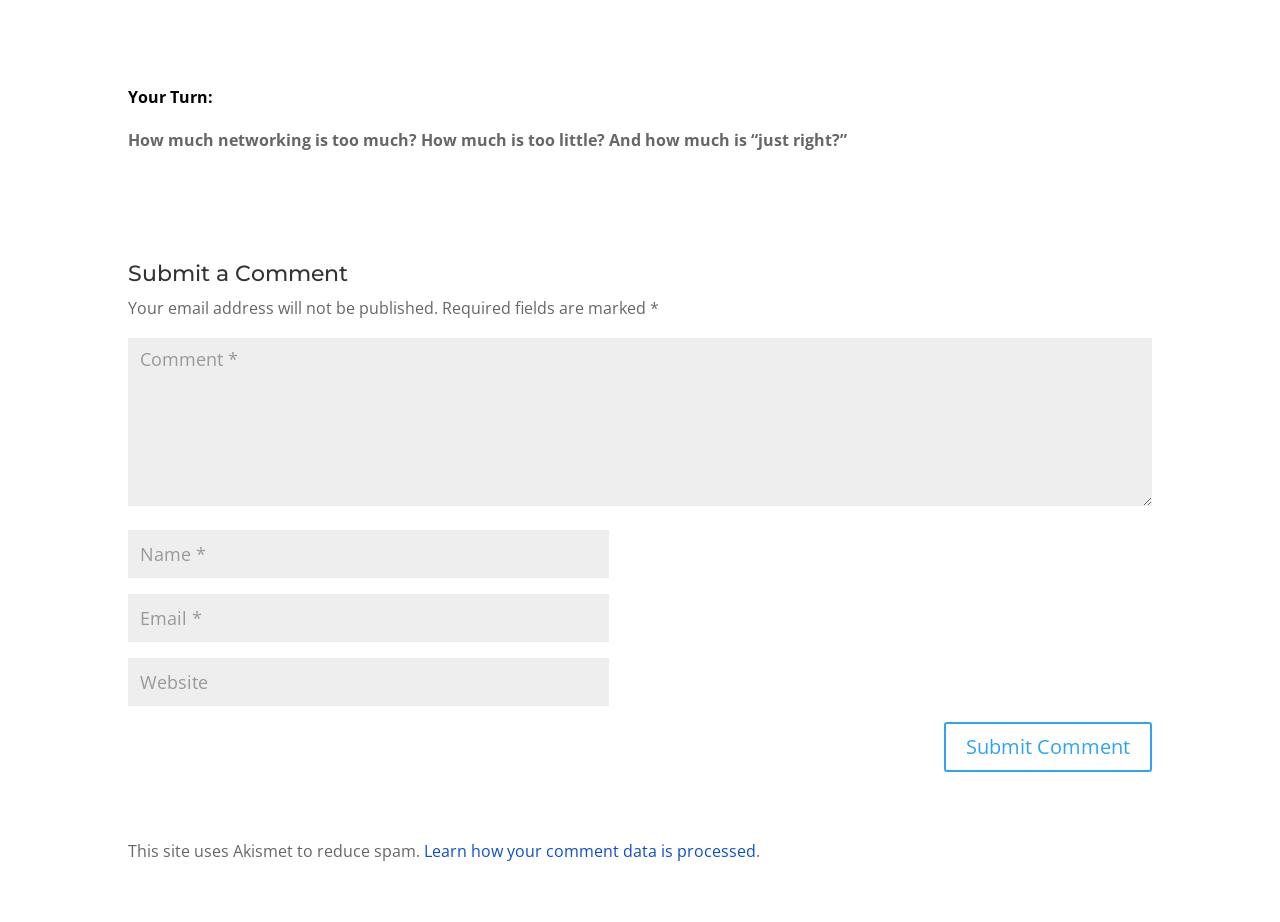What is the purpose of the Akismet mention?
Please utilize the information in the image to give a detailed response to the question.

The mention of Akismet at the bottom of the webpage suggests that the site uses this service to reduce spam comments. This implies that the site is taking measures to prevent unwanted or malicious comments from being submitted.